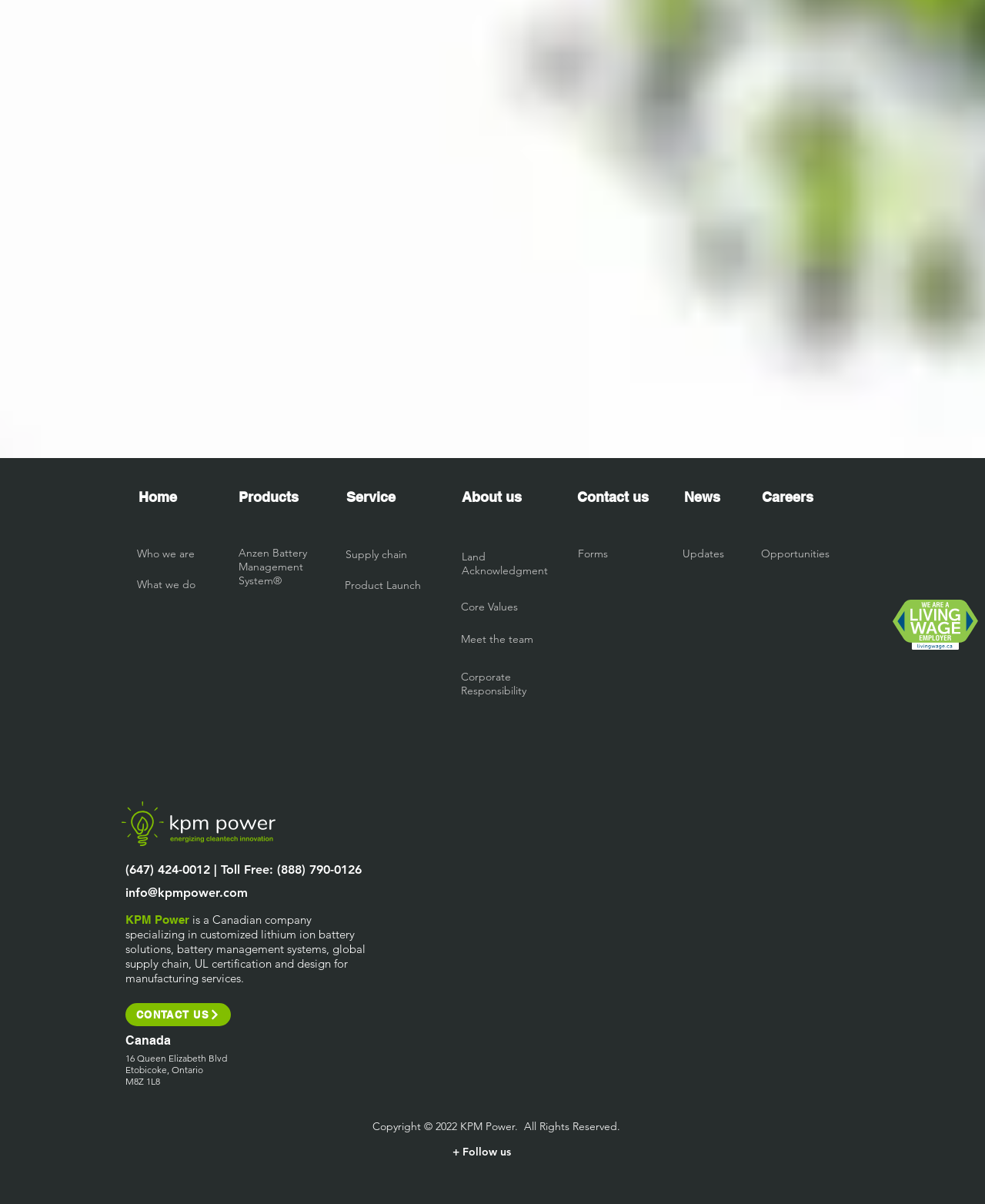Please identify the bounding box coordinates of the element I need to click to follow this instruction: "Click LinkedIn".

[0.433, 0.969, 0.45, 0.983]